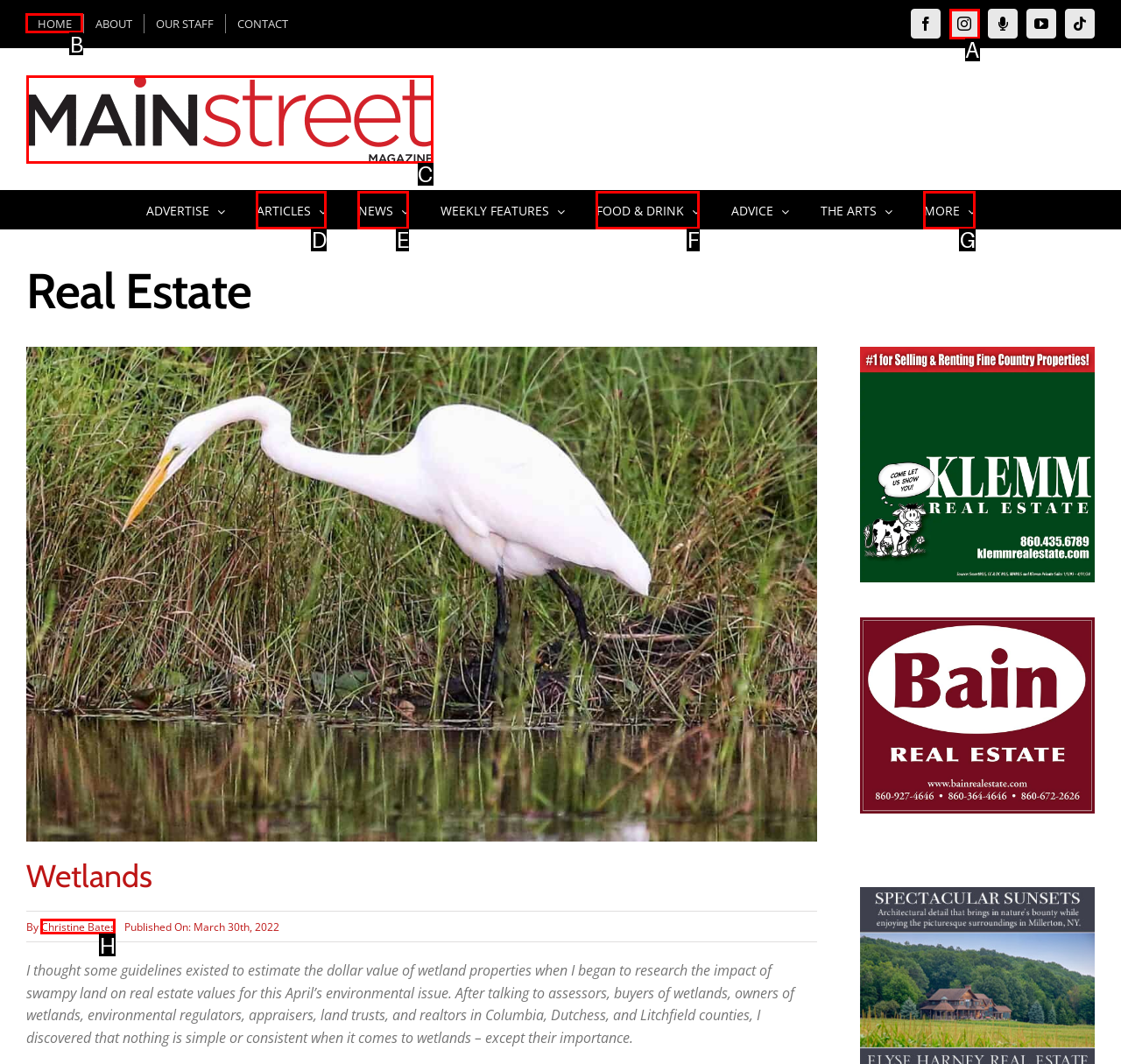Choose the letter of the UI element necessary for this task: Click on the HOME link
Answer with the correct letter.

B